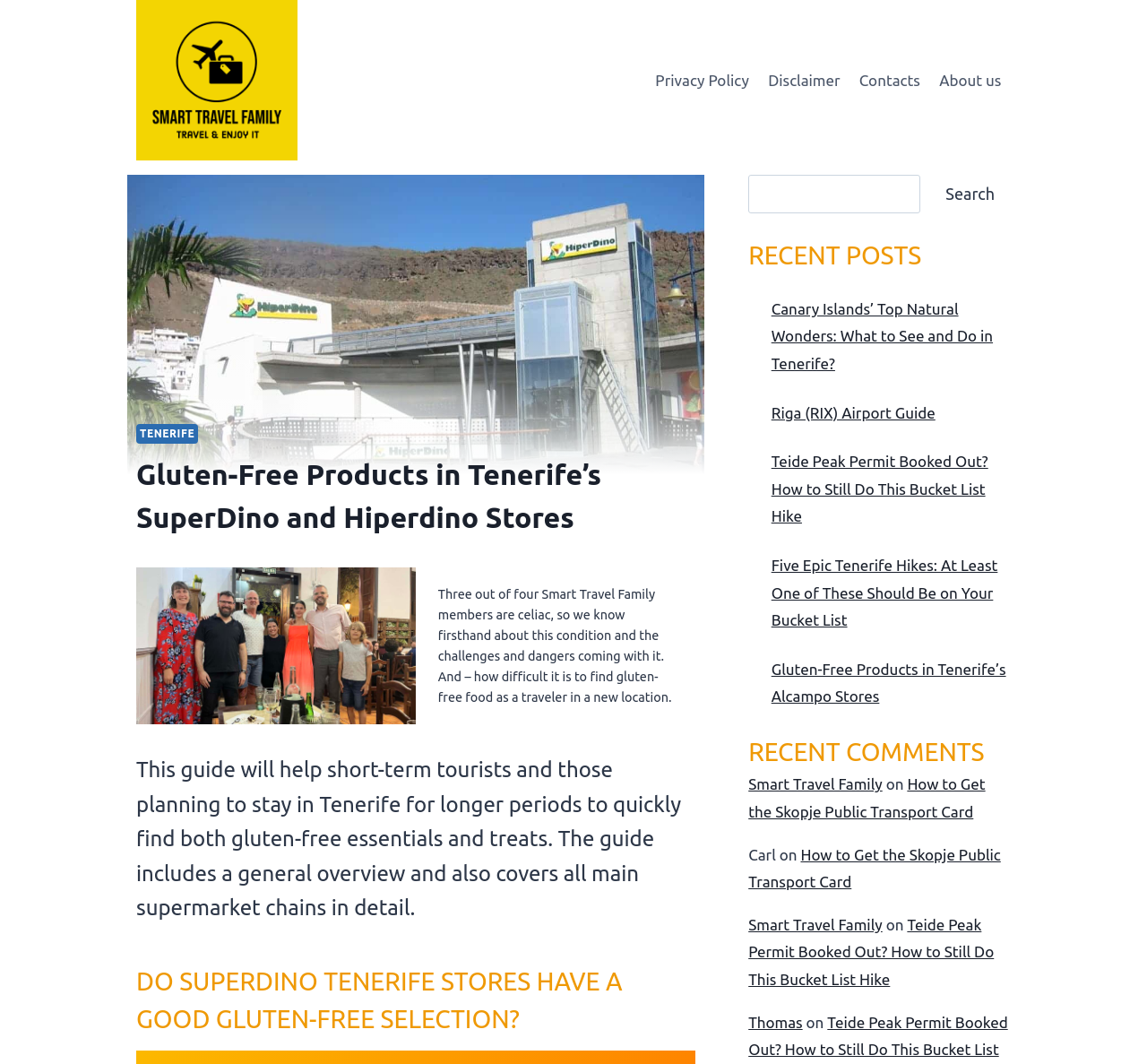Show me the bounding box coordinates of the clickable region to achieve the task as per the instruction: "View 'Gluten-Free Products in Tenerife’s Alcampo Stores'".

[0.672, 0.621, 0.877, 0.662]